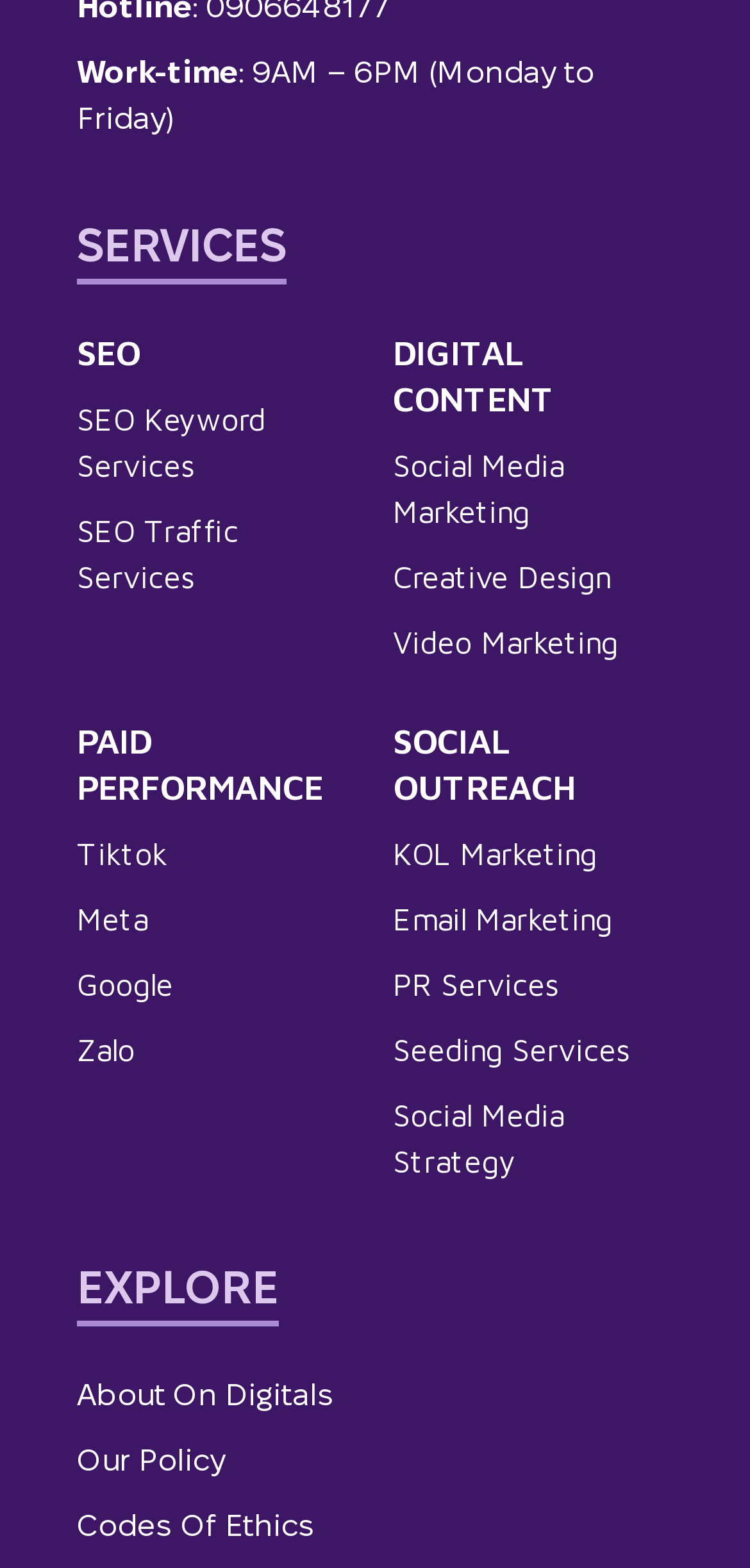Please provide a comprehensive response to the question based on the details in the image: What is the last link under SOCIAL OUTREACH?

I looked at the links under the 'SOCIAL OUTREACH' section and found that the last link is 'Social Media Strategy'.